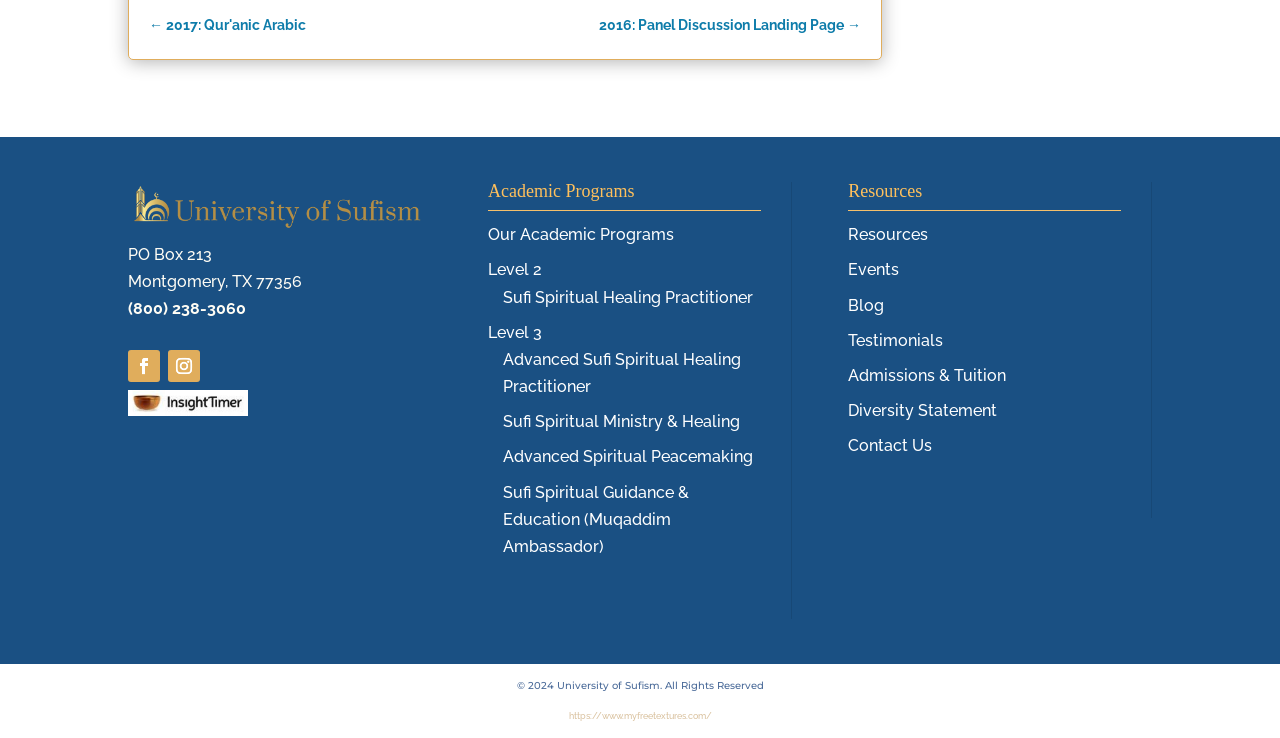What is the copyright year of the university?
Refer to the image and provide a one-word or short phrase answer.

2024